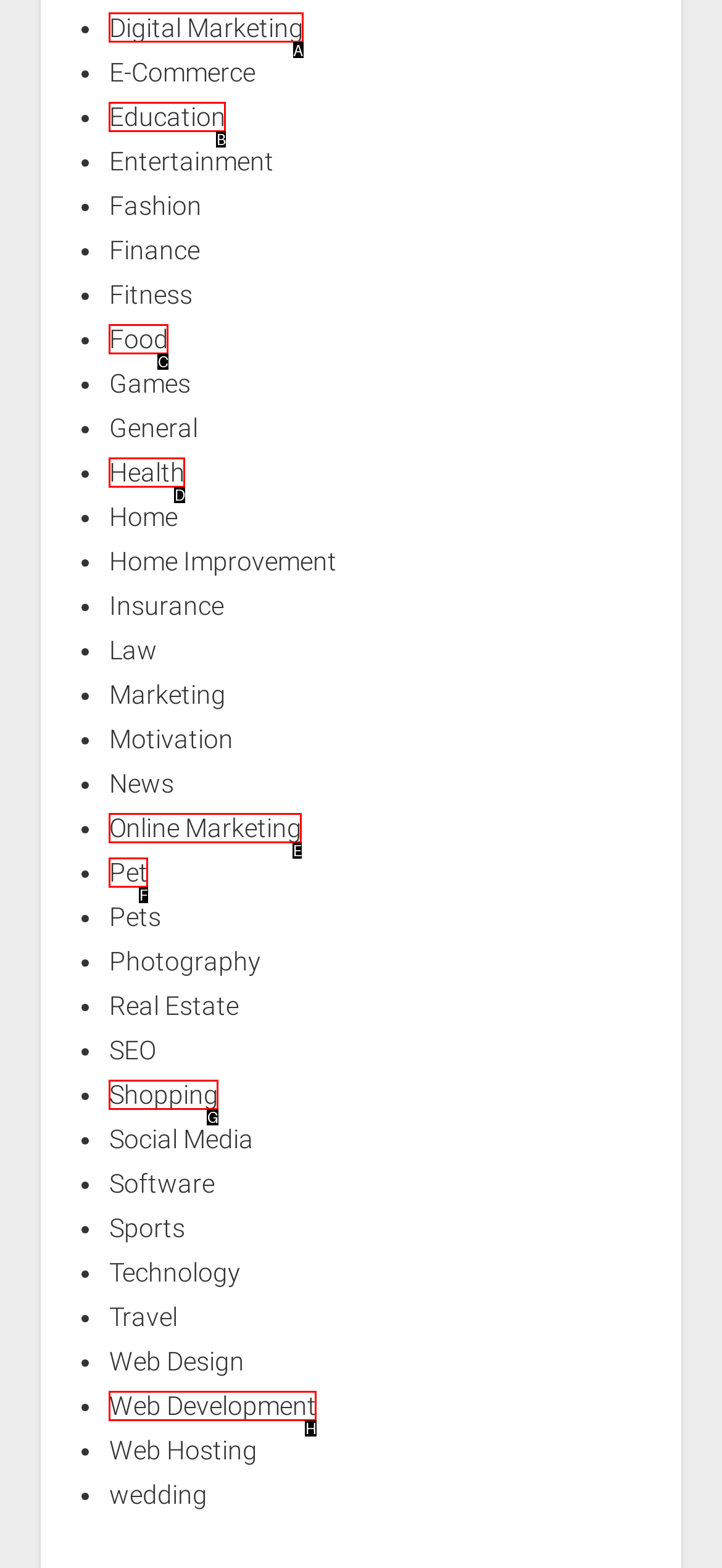To complete the instruction: Click on Digital Marketing, which HTML element should be clicked?
Respond with the option's letter from the provided choices.

A